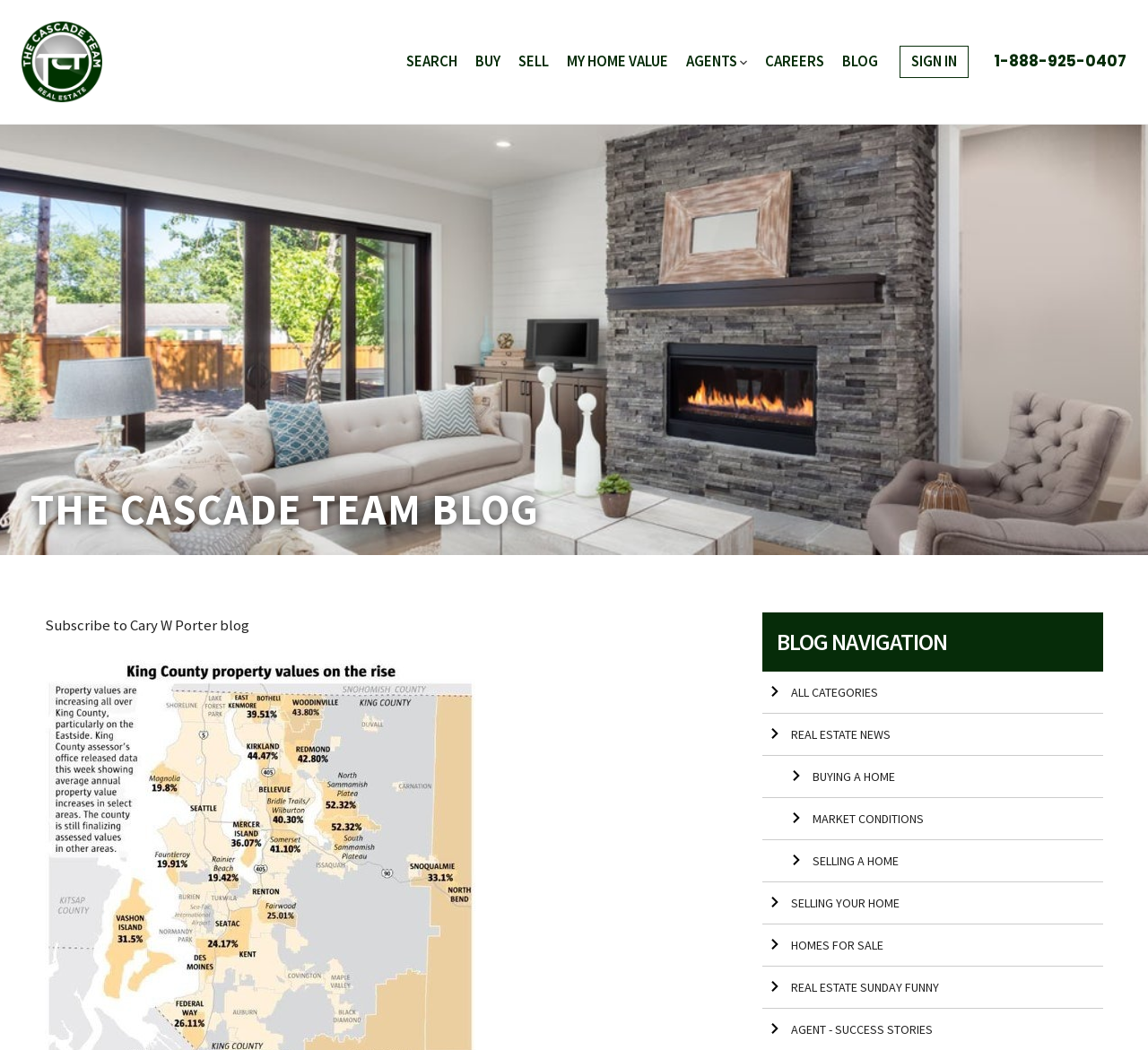Please identify the bounding box coordinates of the clickable area that will fulfill the following instruction: "go to homepage". The coordinates should be in the format of four float numbers between 0 and 1, i.e., [left, top, right, bottom].

[0.019, 0.02, 0.354, 0.097]